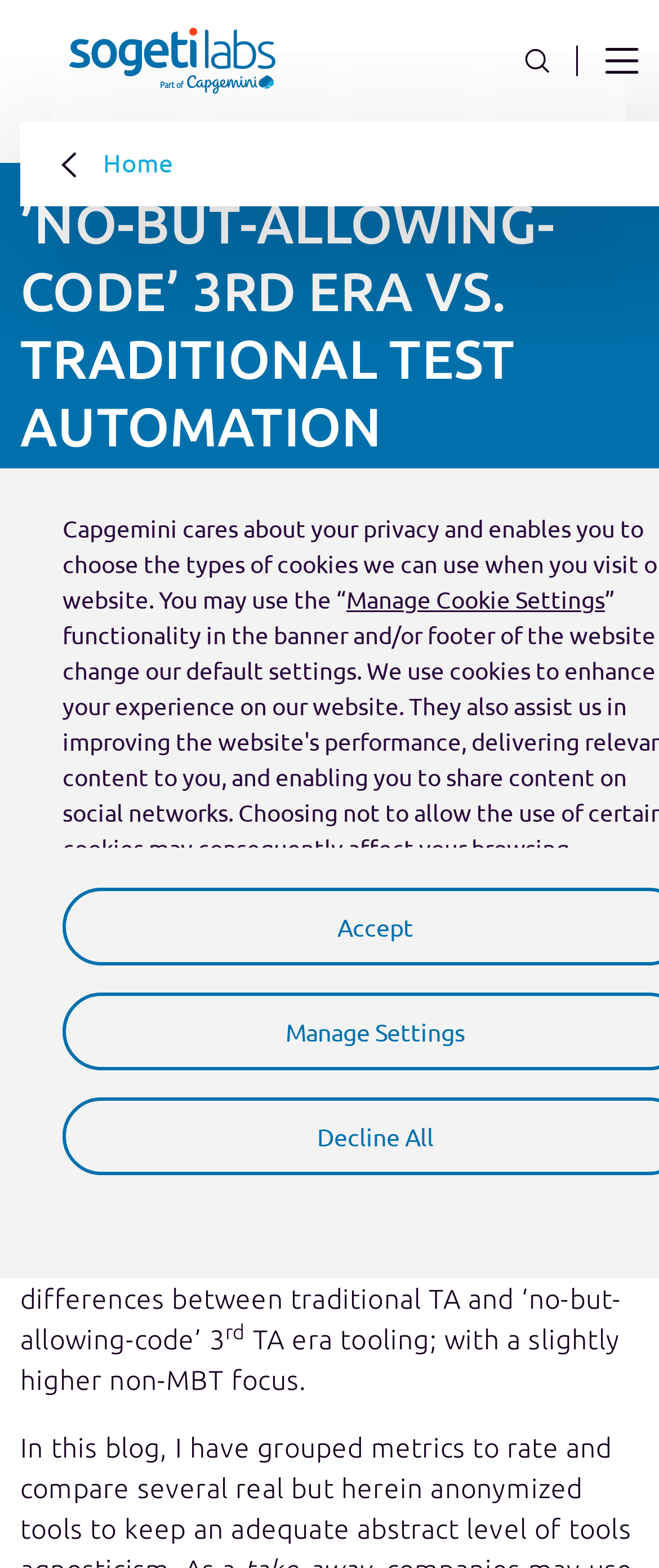Please determine the bounding box coordinates of the section I need to click to accomplish this instruction: "visit the home page".

[0.156, 0.093, 0.262, 0.113]